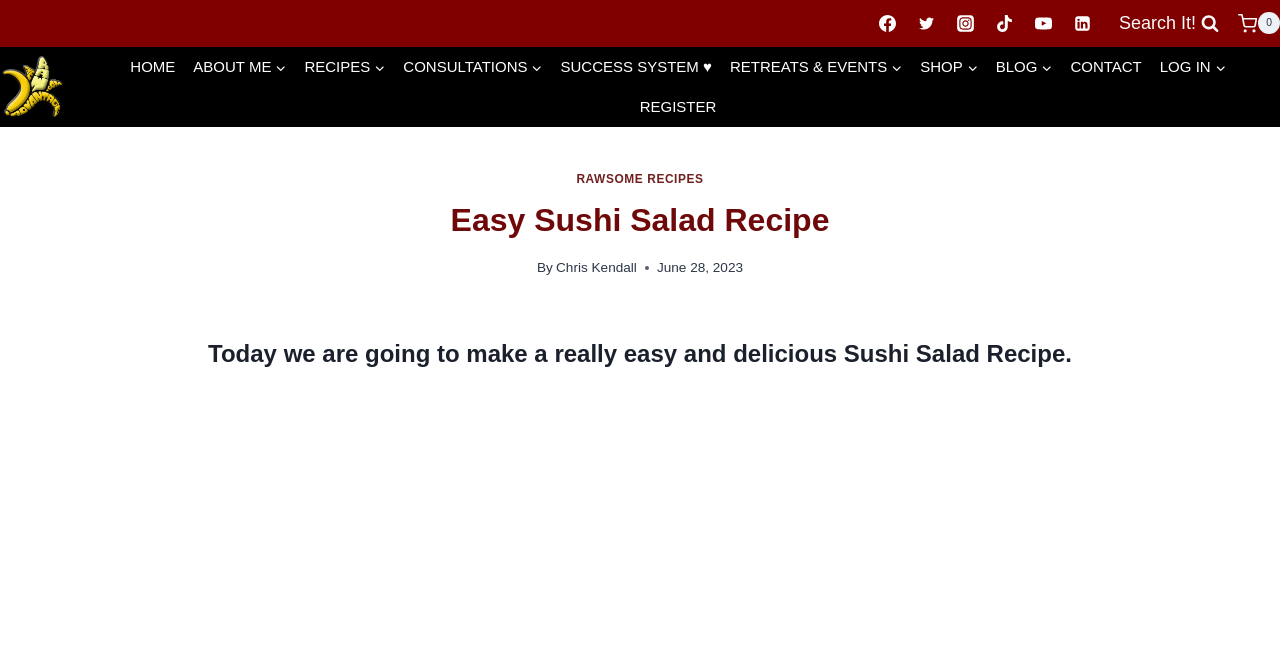Respond with a single word or phrase to the following question:
What is the social media platform with the image of a bird?

Twitter